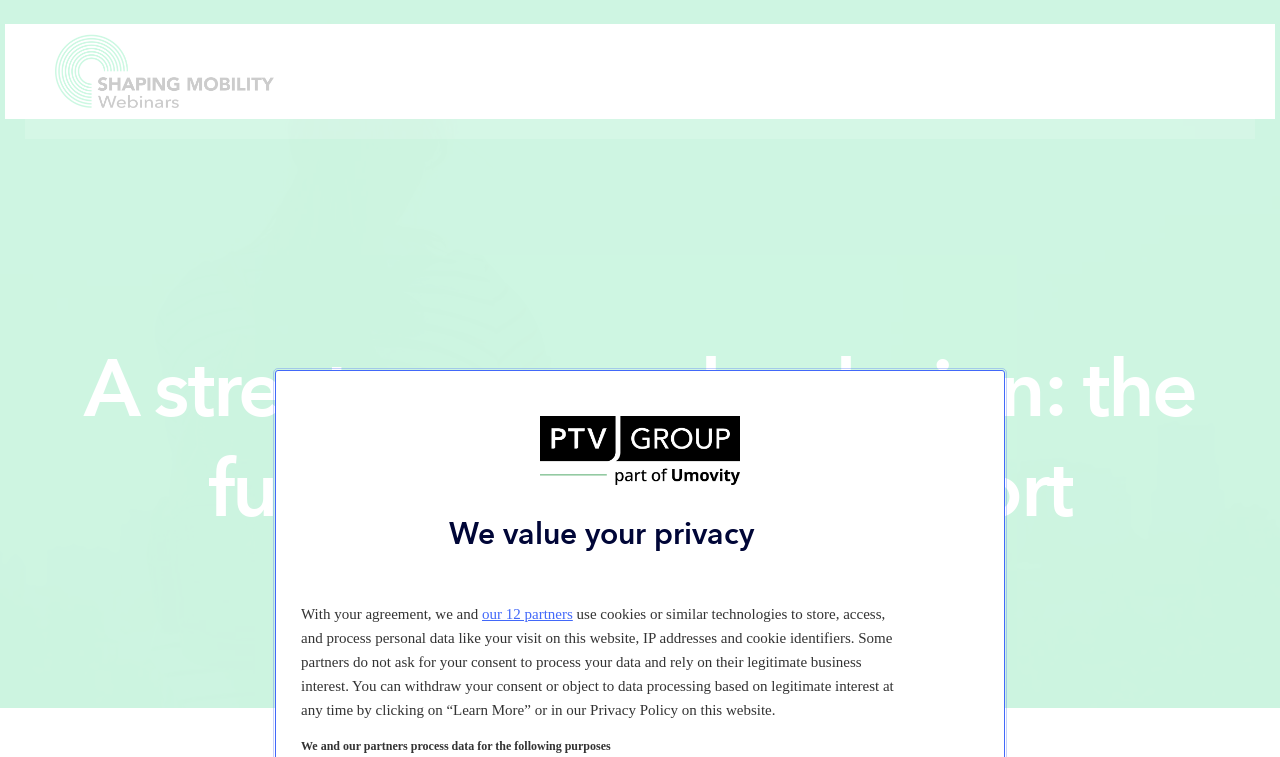What is the purpose of data processing?
Analyze the image and deliver a detailed answer to the question.

According to the webpage, 'We and our partners process data for the following purposes', but the specific purposes are not listed. However, I can infer that the purposes are various based on the context.